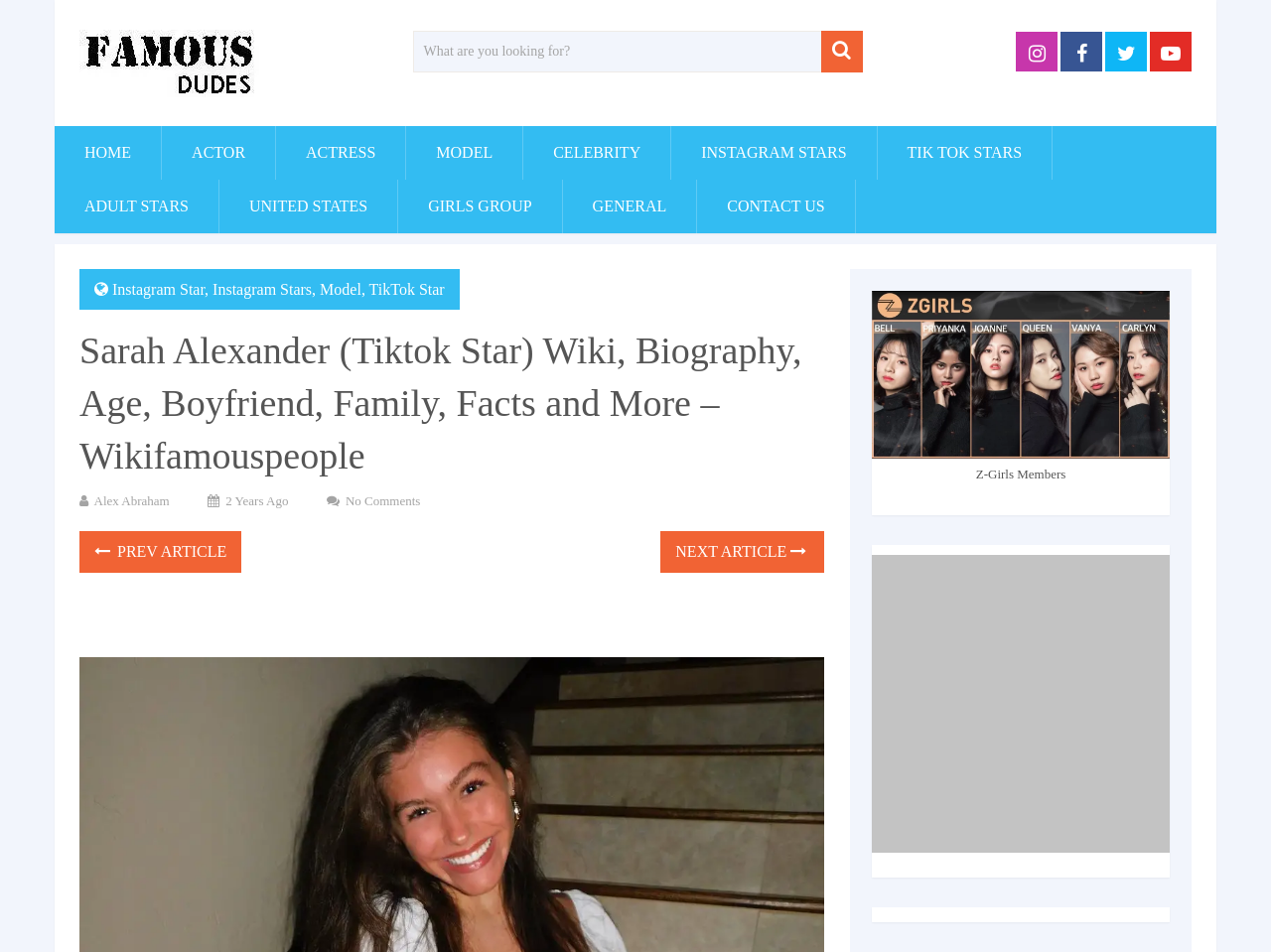Provide a thorough description of this webpage.

The webpage is about Sarah Alexander, a TikTok star and model from the United States. At the top, there is a heading "FamousDudes" with a corresponding image and link. Below it, there is a search box with a button on the right side. On the top-right corner, there are several social media links, including Facebook, Twitter, Instagram, and LinkedIn.

The main content of the webpage is divided into sections. On the left side, there is a menu with links to different categories, such as "HOME", "ACTOR", "ACTRESS", "MODEL", "CELEBRITY", and more. Below the menu, there are links to specific topics, including "UNITED STATES", "GIRLS GROUP", and "GENERAL".

On the right side, there is a header section with links to related topics, including "Instagram Star", "Model", and "TikTok Star". Below it, there is a heading that reads "Sarah Alexander (Tiktok Star) Wiki, Biography, Age, Boyfriend, Family, Facts and More – Wikifamouspeople". This section contains links to related articles, including "Alex Abraham", and a note that says "2 Years Ago" with a "No Comments" link below it.

Further down, there are two links to navigate to the previous and next articles. On the right side, there are two figures with images and captions. The first figure has a caption "Z-Girls Members", and the second figure has a link to another webpage.